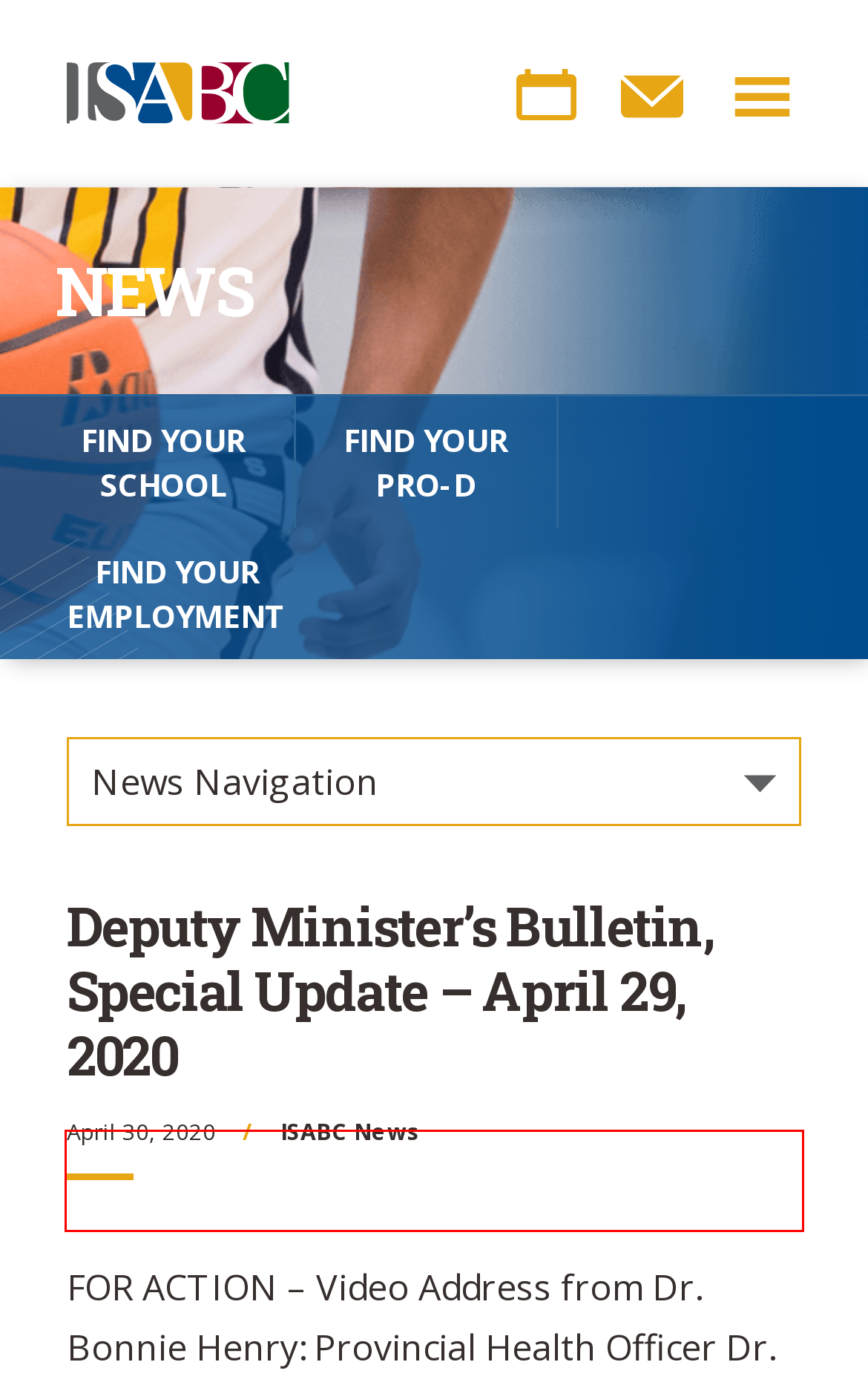Please examine the screenshot provided, which contains a red bounding box around a UI element. Select the webpage description that most accurately describes the new page displayed after clicking the highlighted element. Here are the candidates:
A. ISABC Newsletter Archives - ISABC
B. ISABC News Archives - ISABC
C. Events Calendar - ISABC
D. Professional Development - ISABC
E. Our Schools - ISABC
F. Alumni Profiles Archives - ISABC
G. Contact - ISABC
H. Employment - ISABC

F